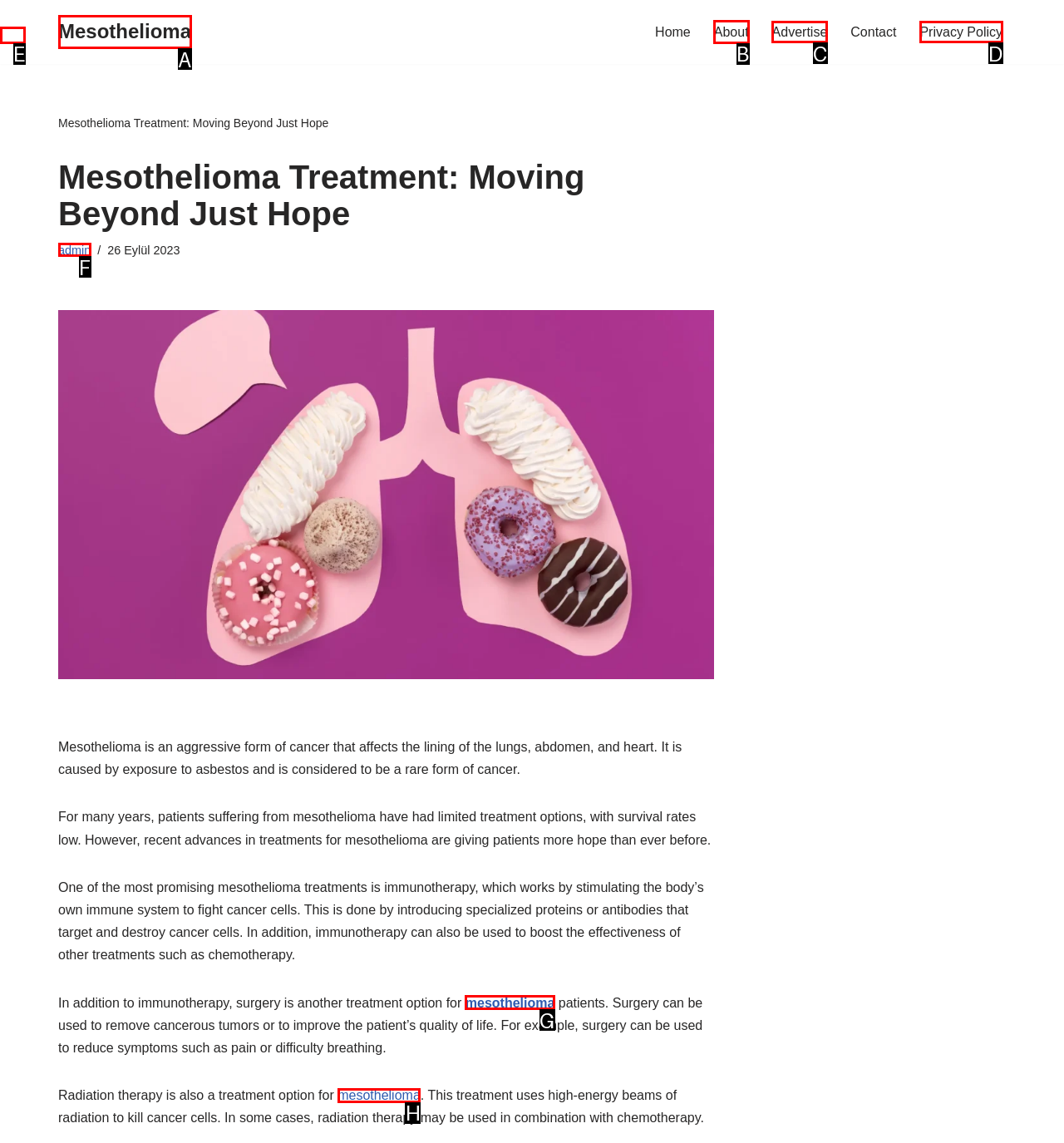Point out which HTML element you should click to fulfill the task: Read the 'About' section.
Provide the option's letter from the given choices.

B